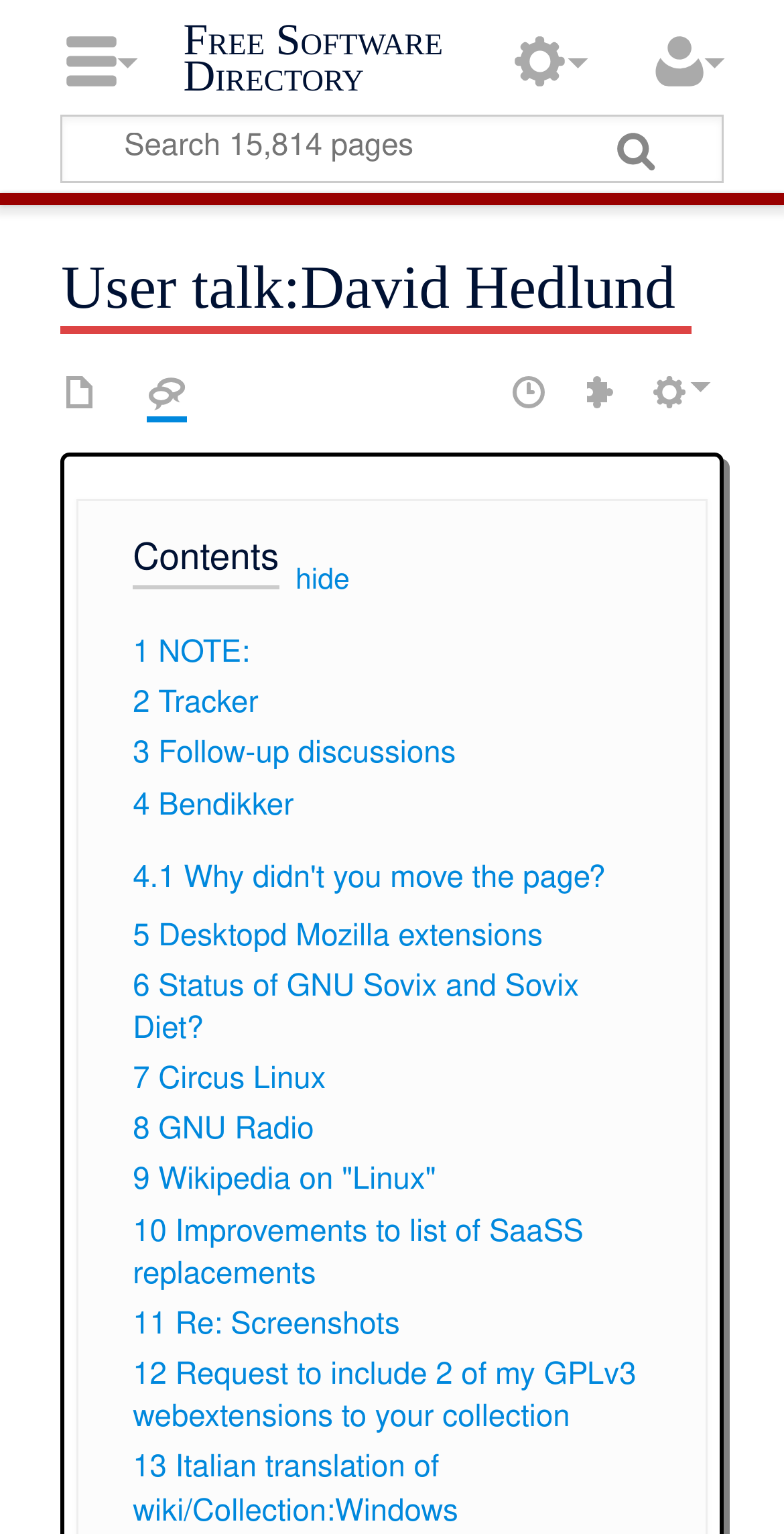Please identify the bounding box coordinates of the clickable element to fulfill the following instruction: "Go to the Free Software Directory". The coordinates should be four float numbers between 0 and 1, i.e., [left, top, right, bottom].

[0.234, 0.015, 0.779, 0.061]